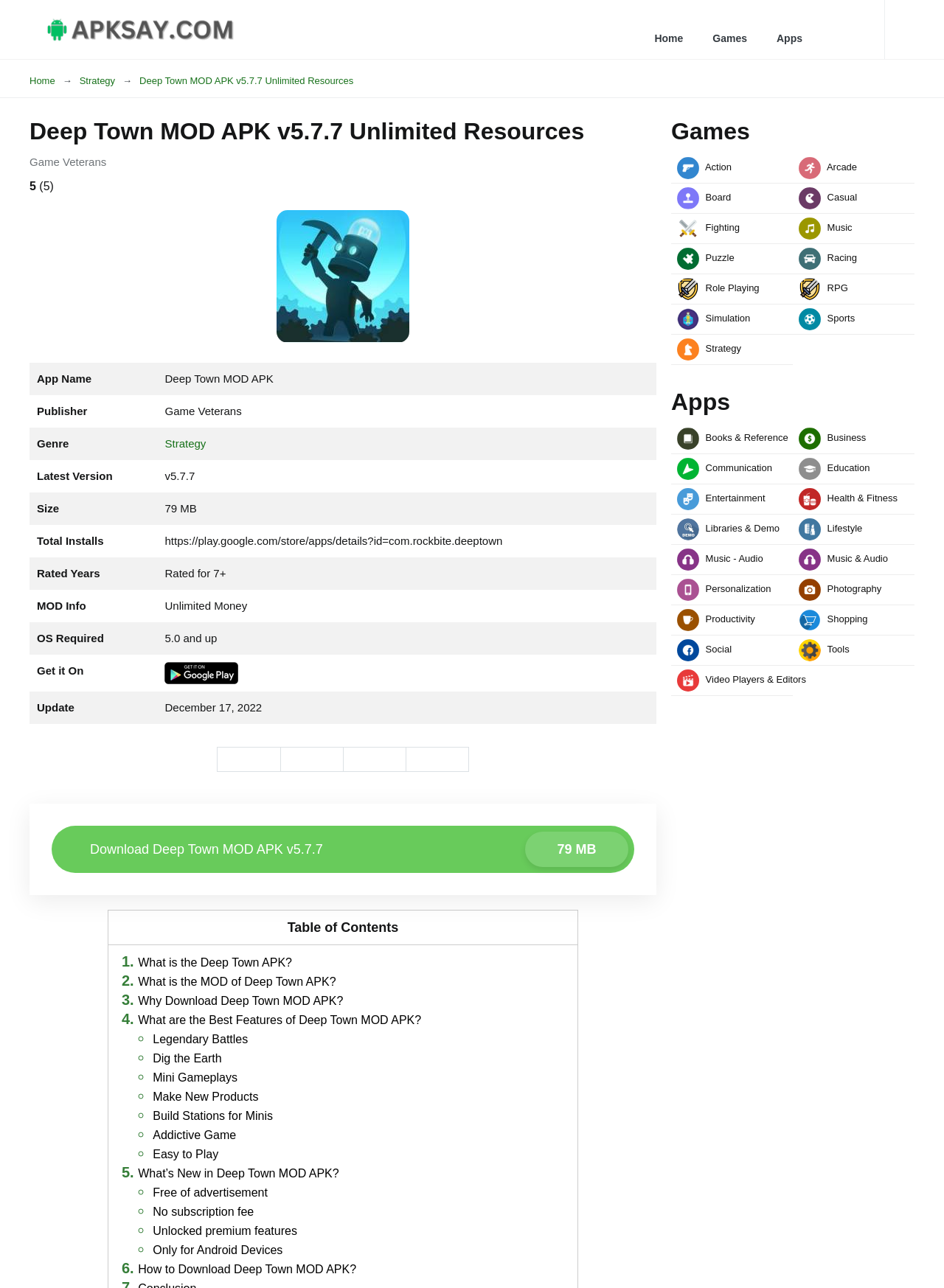Predict the bounding box coordinates of the area that should be clicked to accomplish the following instruction: "Click on the 'Home' link". The bounding box coordinates should consist of four float numbers between 0 and 1, i.e., [left, top, right, bottom].

[0.678, 0.0, 0.739, 0.046]